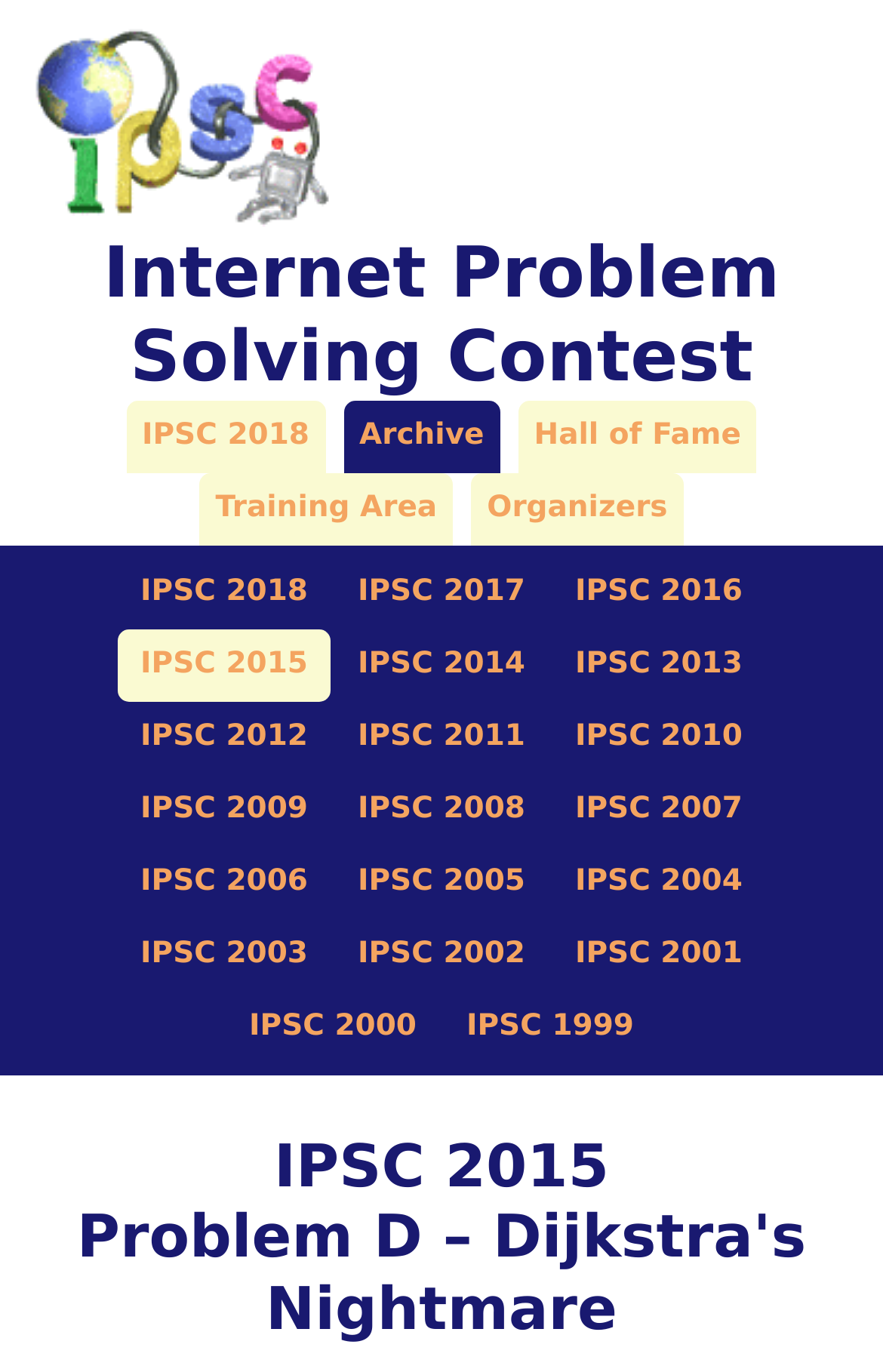Please identify the bounding box coordinates of the area I need to click to accomplish the following instruction: "Go to IPSC 2018".

[0.143, 0.293, 0.368, 0.345]